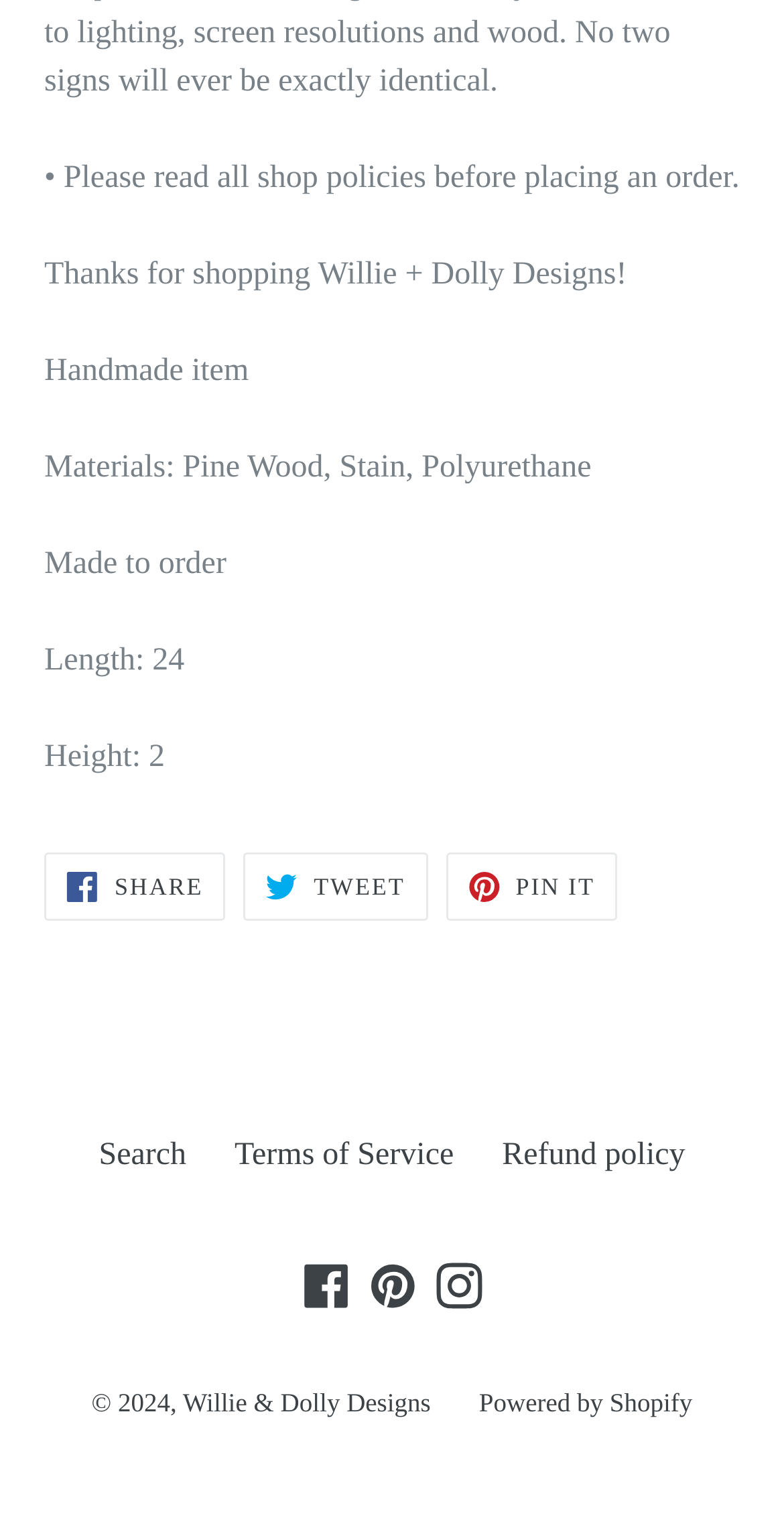What is the name of the website?
Carefully analyze the image and provide a detailed answer to the question.

From the webpage, we can see a section at the bottom with a link to the website's name. There is a link that says 'Willie & Dolly Designs'. This indicates that the name of the website is Willie & Dolly Designs.